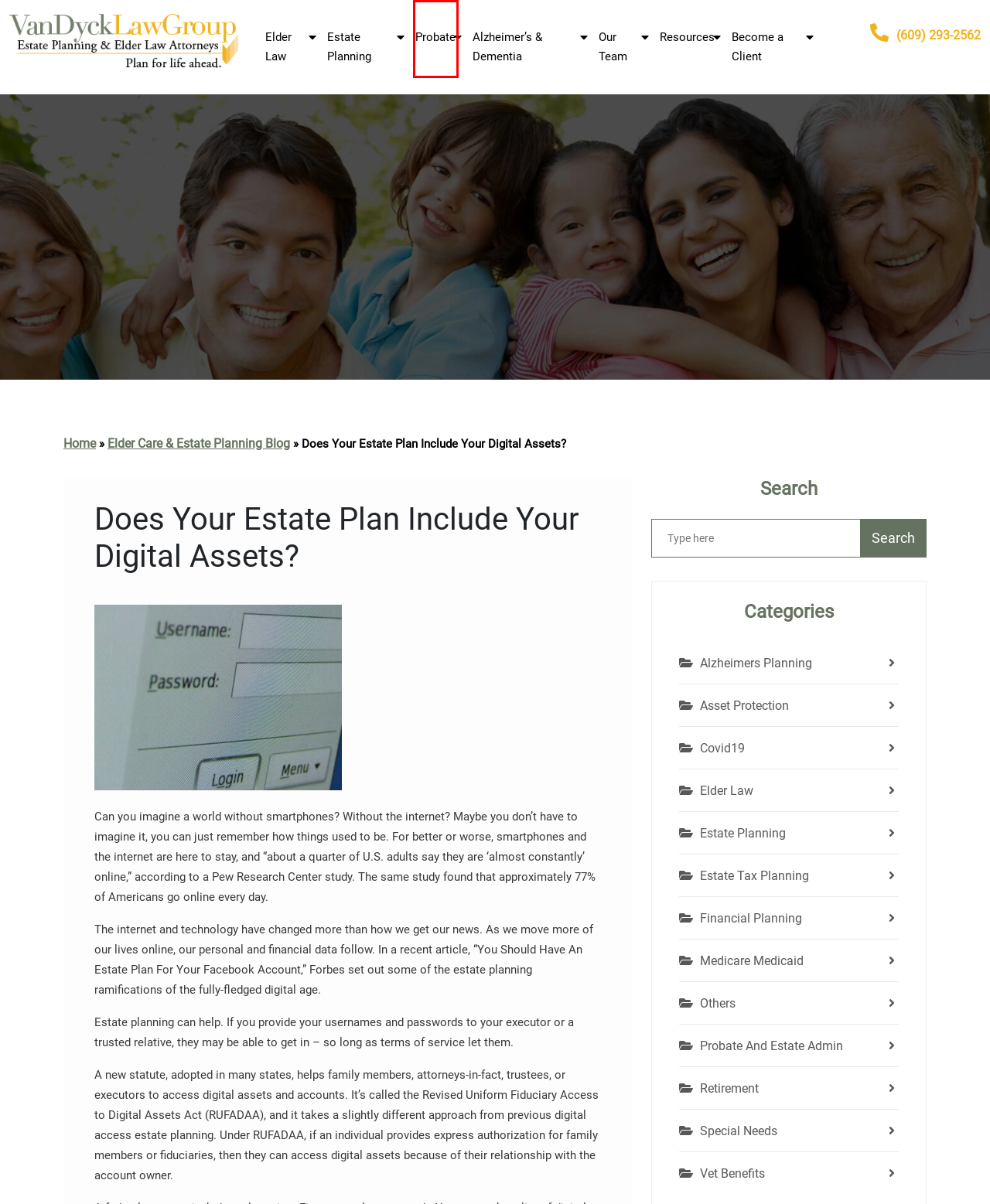Look at the screenshot of a webpage that includes a red bounding box around a UI element. Select the most appropriate webpage description that matches the page seen after clicking the highlighted element. Here are the candidates:
A. Special Needs Archives | VDLG
B. Estate Planning Archives | VDLG
C. New Jersey Estate Planning Team | VDLG
D. Vet Benefits Archives | VDLG
E. Probate, Estate and Trust Administration in New Jersey | VDLG
F. Probate and Estate Admin Archives | VDLG
G. Blog | VDLG
H. Elder Law Archives | VDLG

E